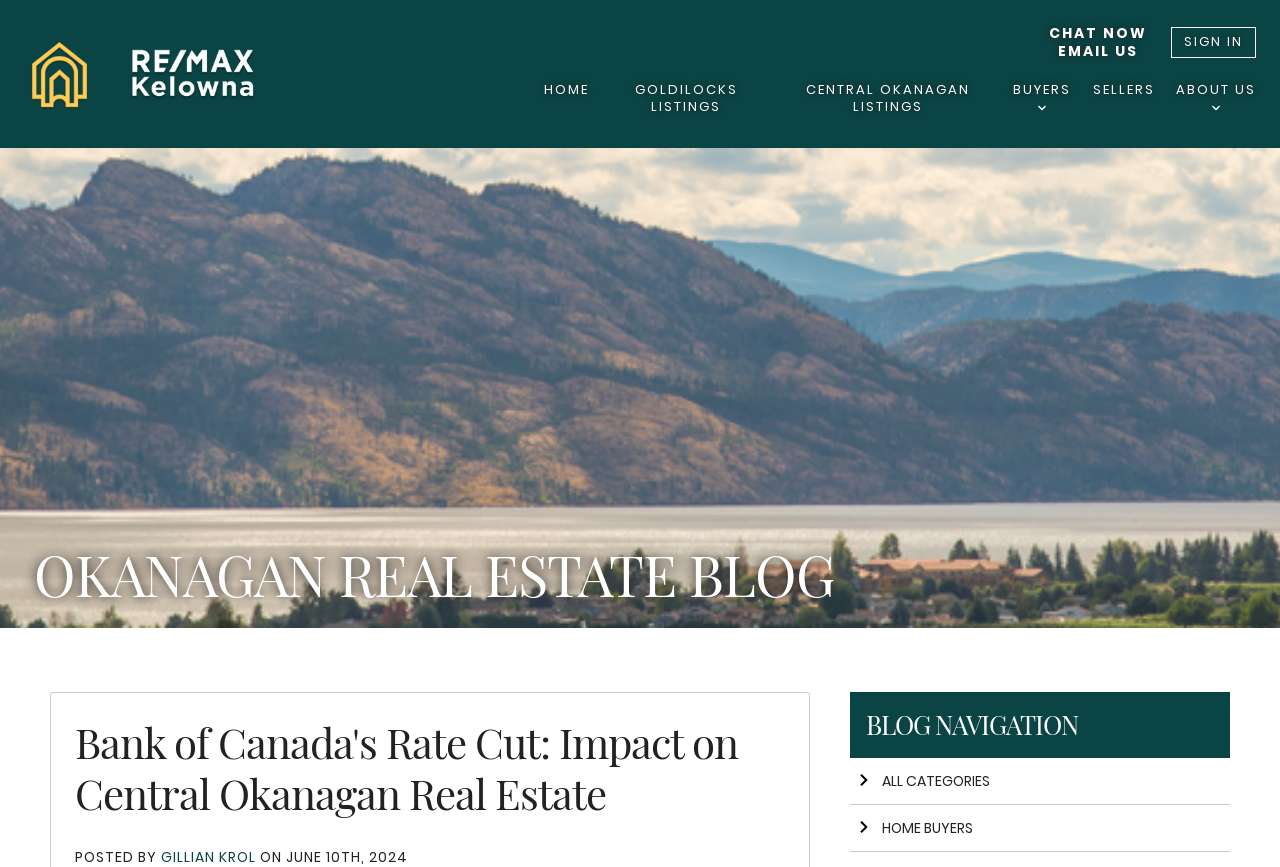Use the information in the screenshot to answer the question comprehensively: What is the date of the blog post?

The answer can be found in the webpage content, specifically in the section where it says 'ON JUNE 10TH, 2024', which indicates the date when the blog post was published.